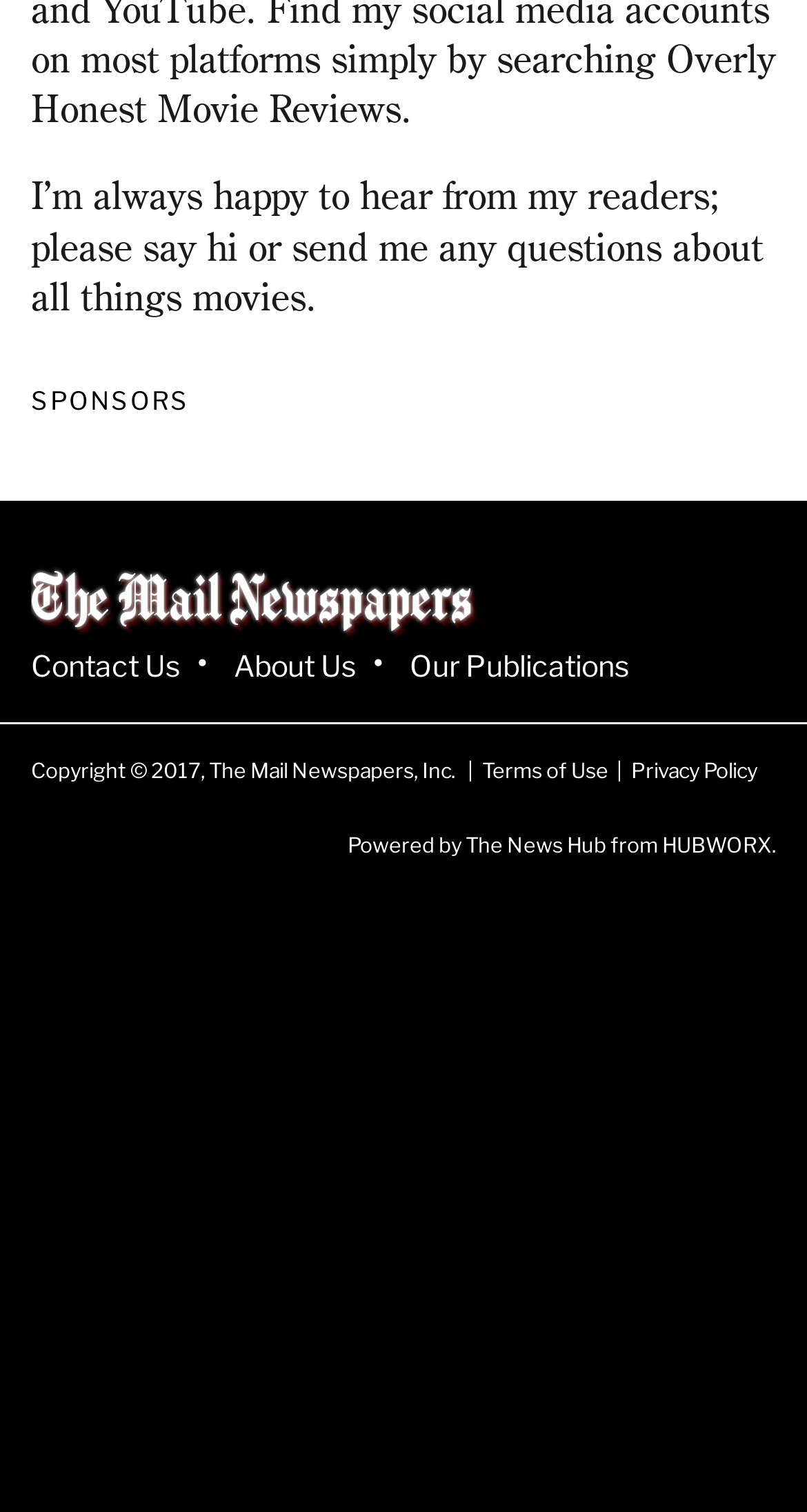Pinpoint the bounding box coordinates of the element to be clicked to execute the instruction: "Learn about the website".

[0.29, 0.428, 0.441, 0.451]